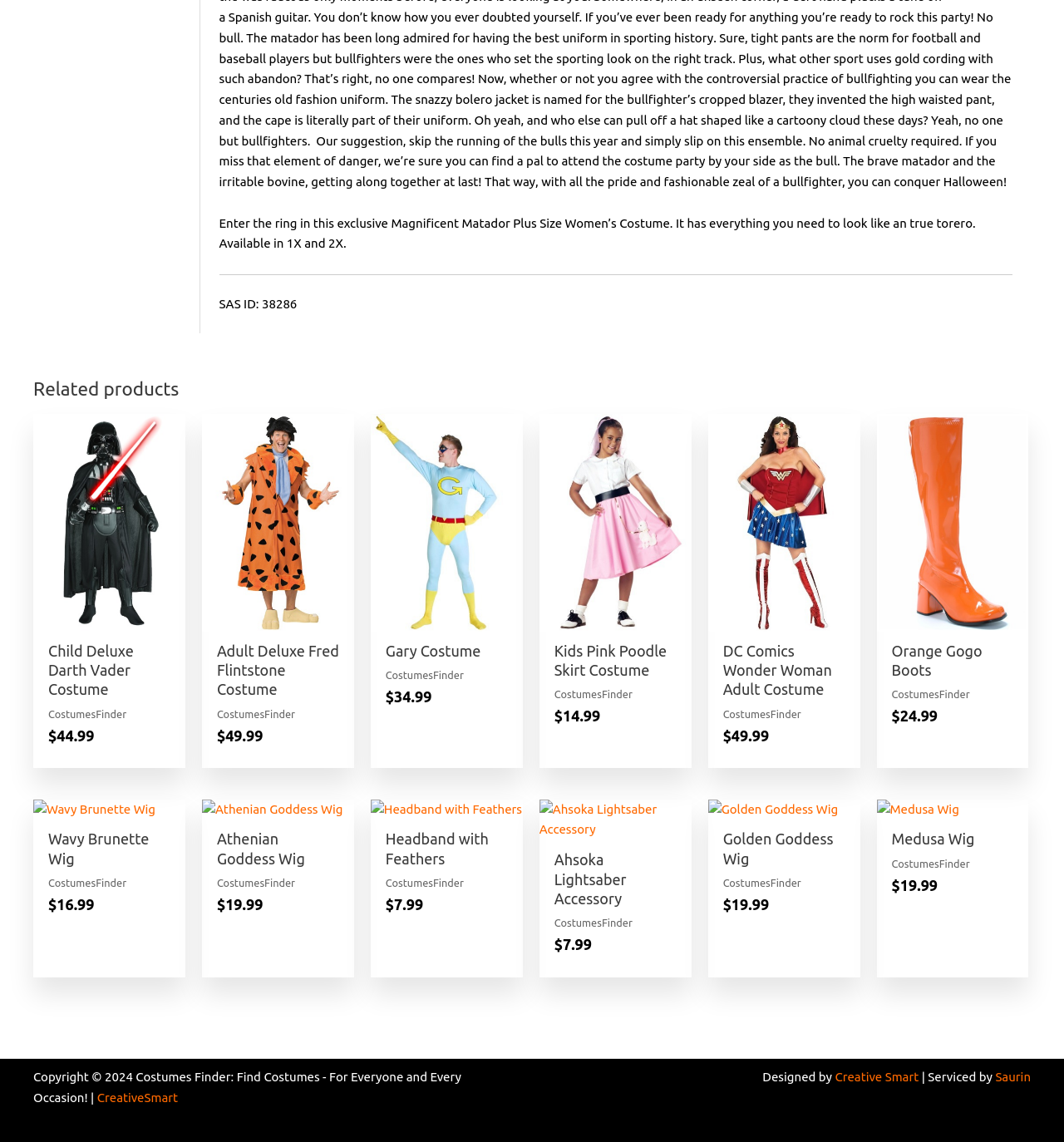Find the bounding box coordinates for the element that must be clicked to complete the instruction: "View the DC Comics Wonder Woman Adult Costume". The coordinates should be four float numbers between 0 and 1, indicated as [left, top, right, bottom].

[0.679, 0.562, 0.794, 0.619]